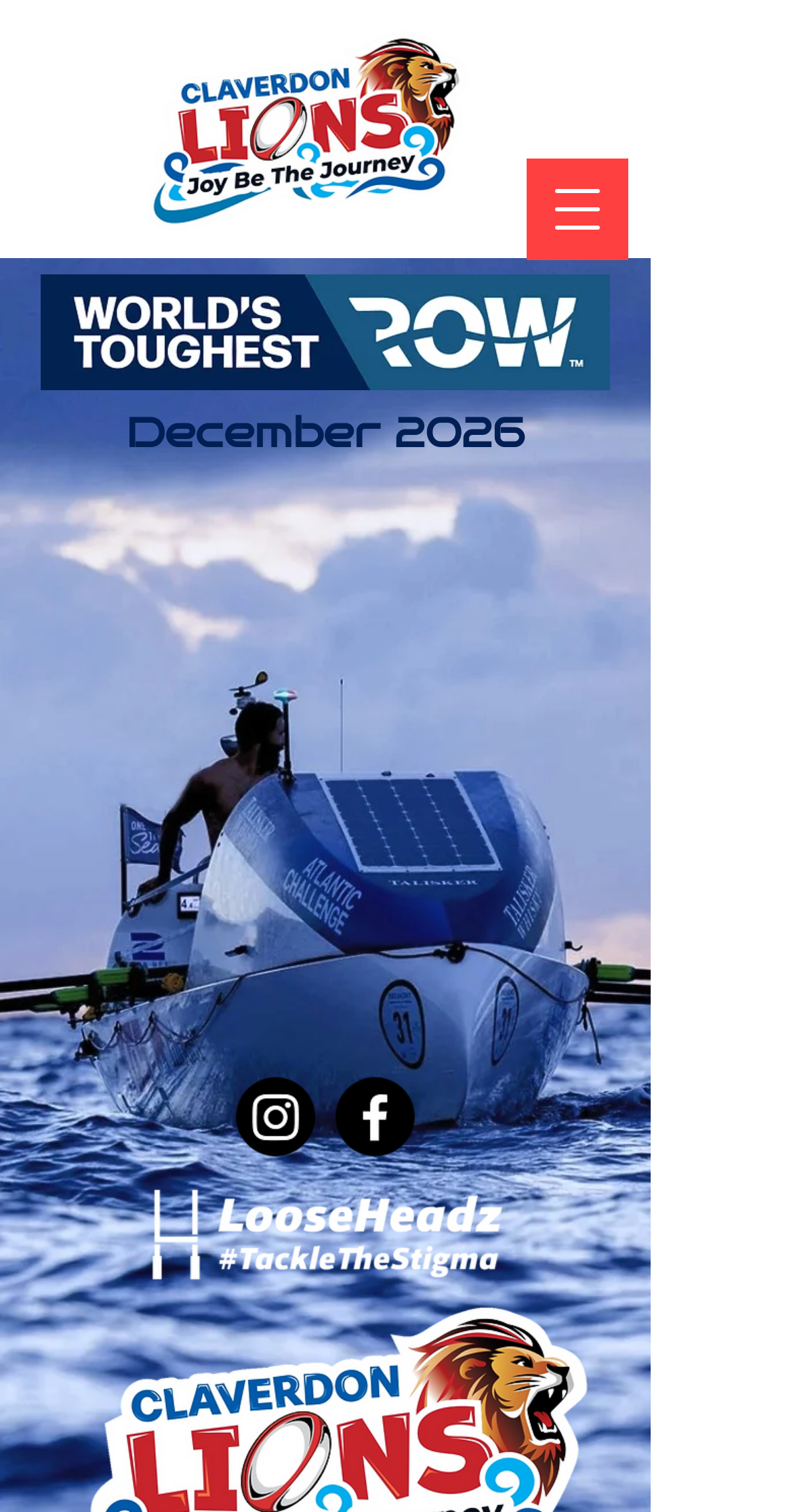Given the element description: "aria-label="Facebook"", predict the bounding box coordinates of this UI element. The coordinates must be four float numbers between 0 and 1, given as [left, top, right, bottom].

[0.423, 0.712, 0.523, 0.765]